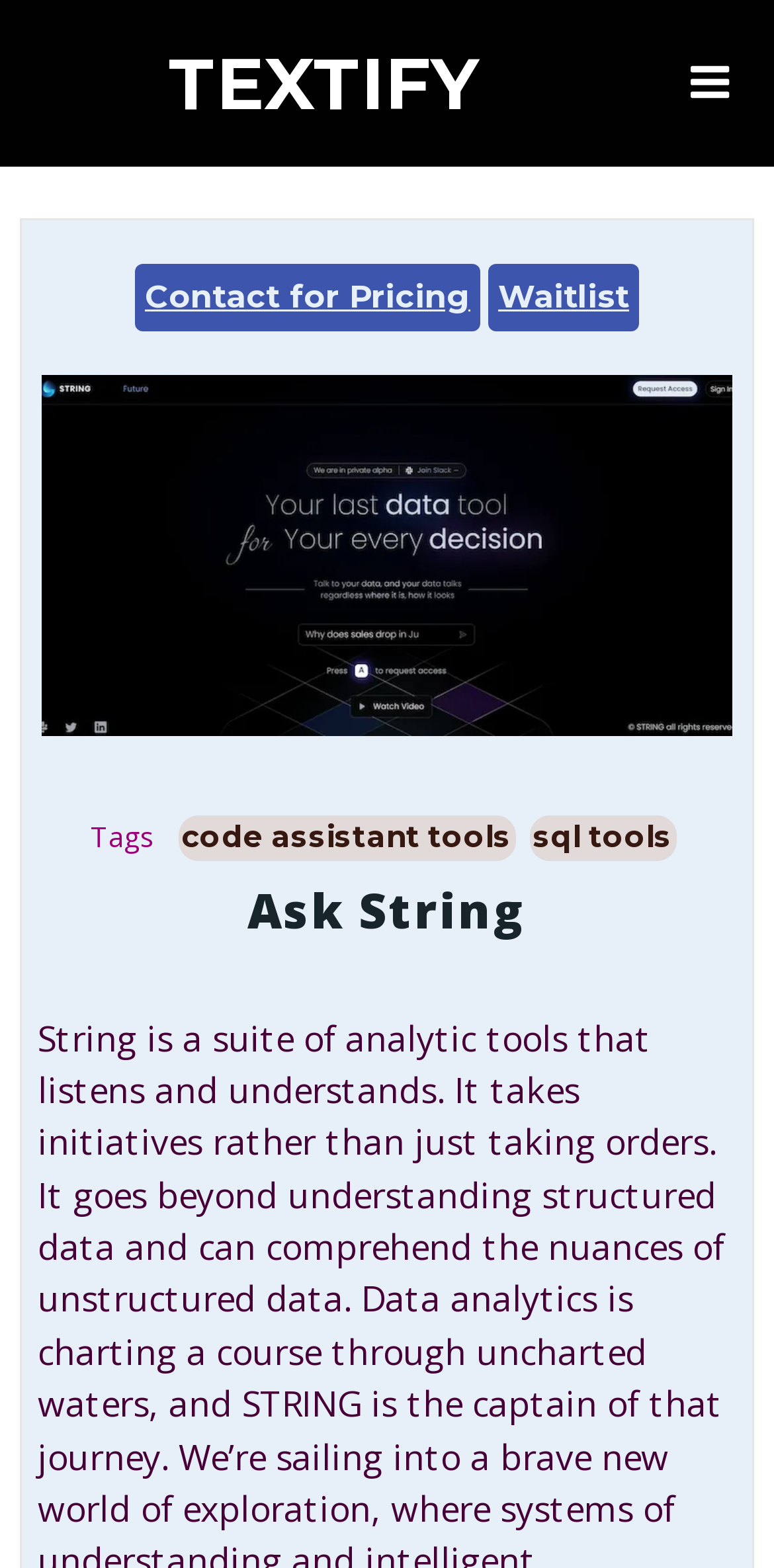Please pinpoint the bounding box coordinates for the region I should click to adhere to this instruction: "Explore code assistant tools".

[0.229, 0.52, 0.665, 0.549]